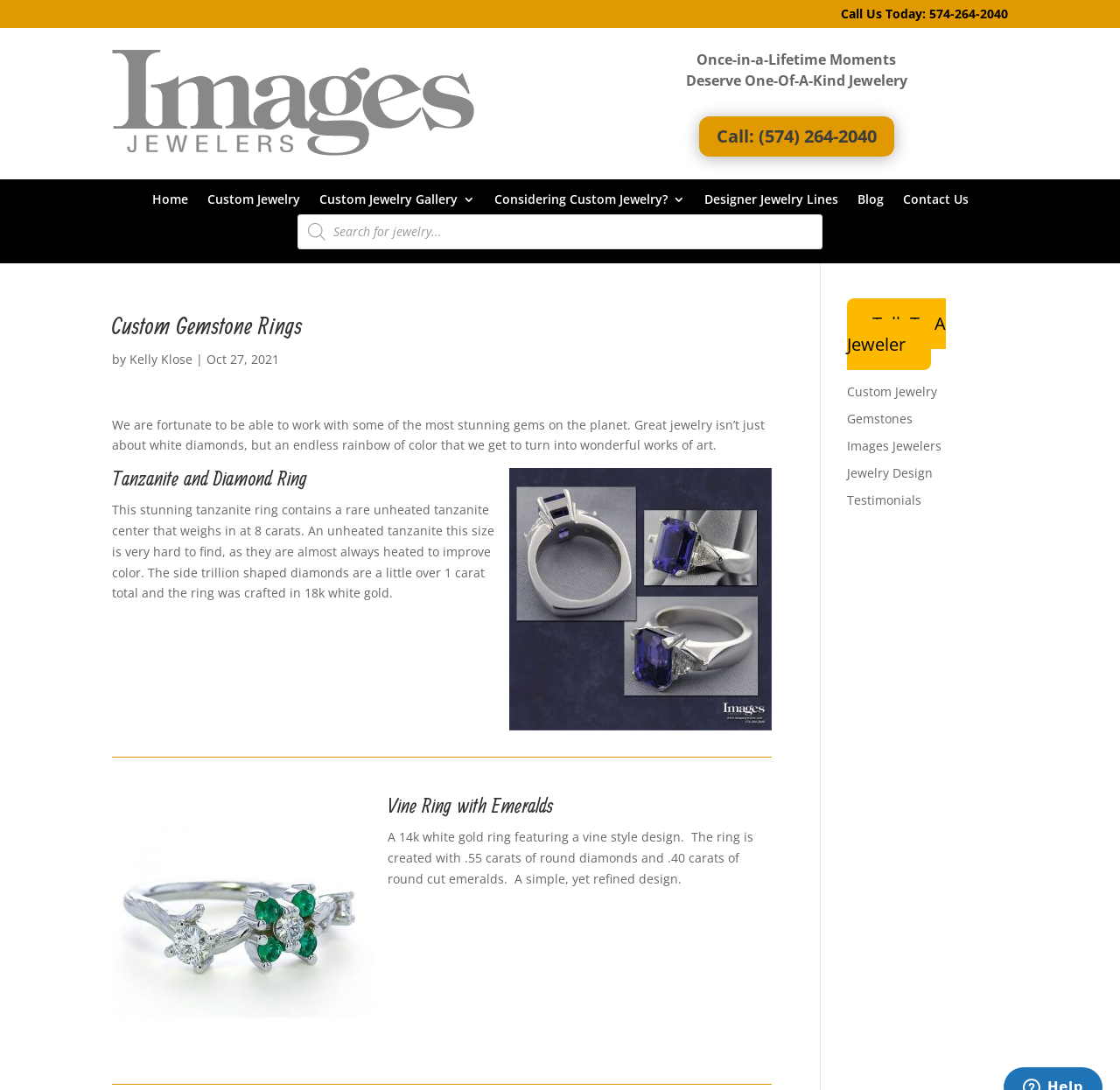Identify the bounding box coordinates for the UI element described as: "Blog". The coordinates should be provided as four floats between 0 and 1: [left, top, right, bottom].

[0.765, 0.177, 0.789, 0.195]